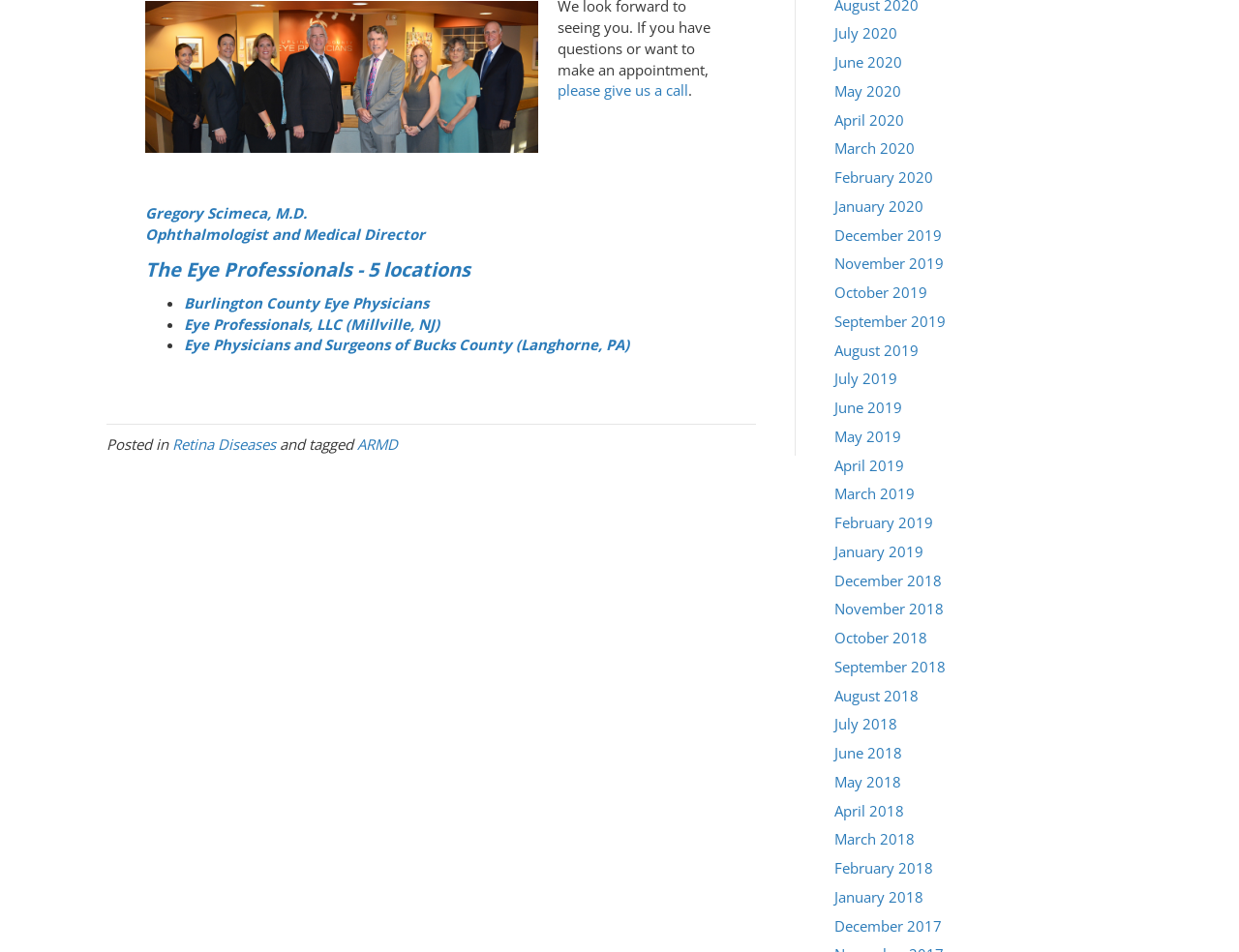Using the element description please give us a call, predict the bounding box coordinates for the UI element. Provide the coordinates in (top-left x, top-left y, bottom-right x, bottom-right y) format with values ranging from 0 to 1.

[0.45, 0.085, 0.555, 0.105]